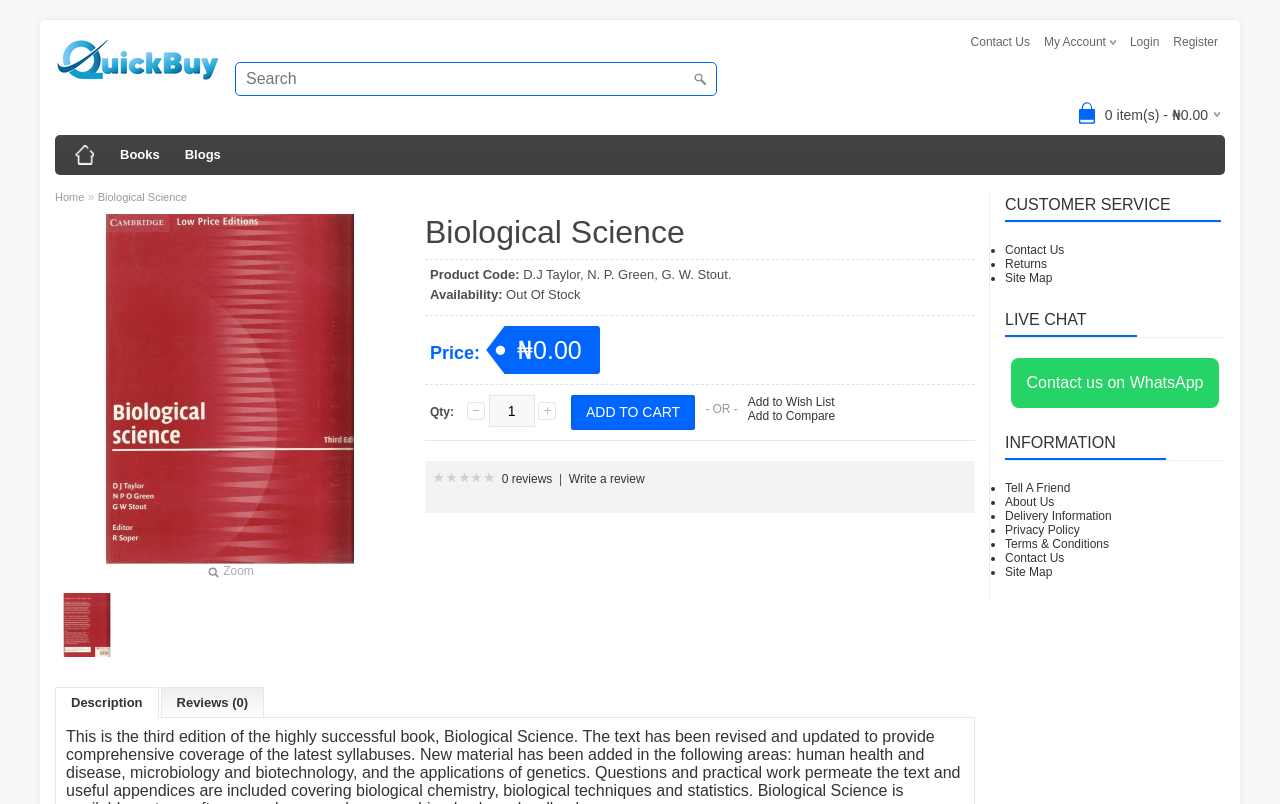Based on the element description "Add to Compare", predict the bounding box coordinates of the UI element.

[0.584, 0.509, 0.653, 0.526]